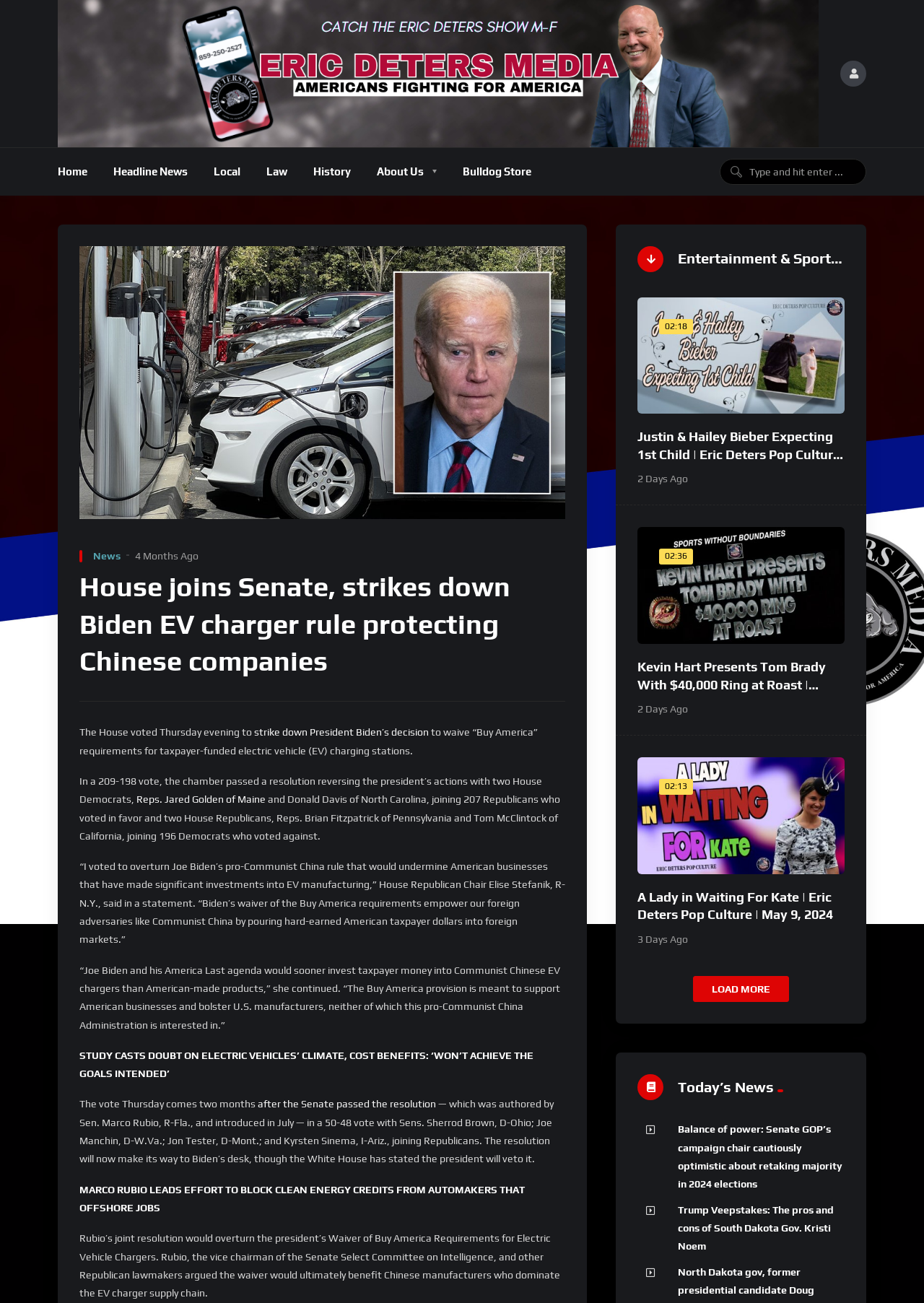Provide a short, one-word or phrase answer to the question below:
What is the name of the media outlet?

Eric Deters Media